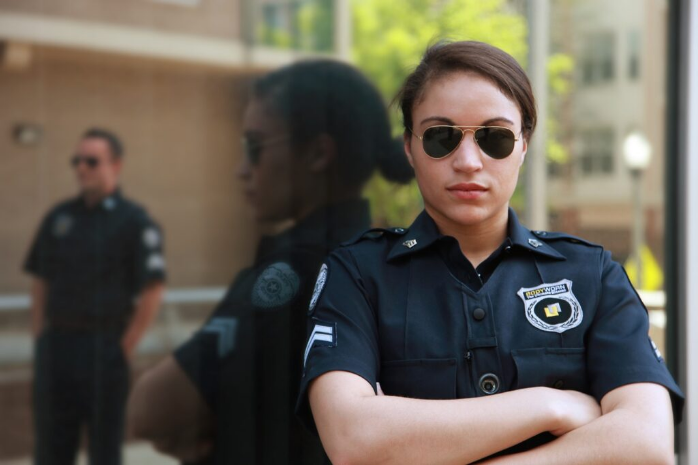Give a thorough explanation of the elements present in the image.

The image captures a confident police officer standing with an assertive posture, arms crossed, exuding a sense of authority and determination. She is wearing a dark police uniform complete with a badge, which identifies her role in law enforcement. Her sleek sunglasses add a layer of cool professionalism to her demeanor. 

In the background, another officer is visible, slightly blurred, suggesting a team-oriented environment. The backdrop features a reflective surface, which mirrors the officer's intense gaze, creating a striking visual effect that symbolizes vigilance and readiness. The setting appears to be an urban environment, with buildings and greenery faintly visible, emphasizing the officer's connection to the community she serves. This image encapsulates the essence of modern policing, where officers are portrayed not just as enforcers of the law but as crucial figures in maintaining public safety and trust.